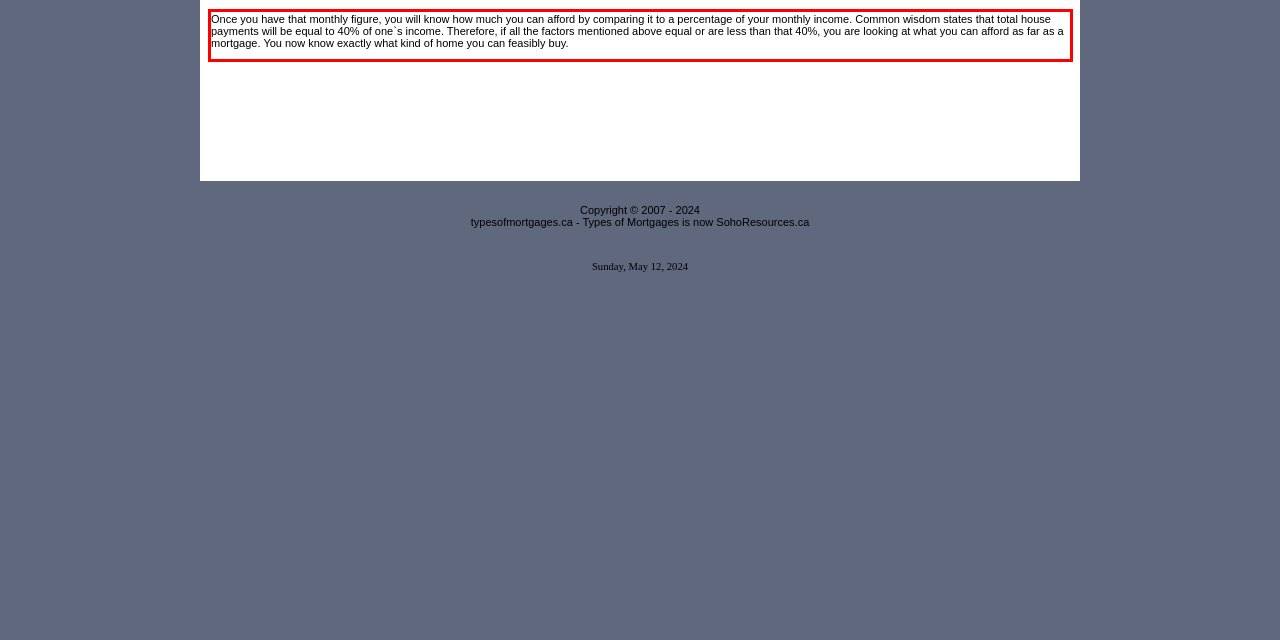With the given screenshot of a webpage, locate the red rectangle bounding box and extract the text content using OCR.

Once you have that monthly figure, you will know how much you can afford by comparing it to a percentage of your monthly income. Common wisdom states that total house payments will be equal to 40% of one`s income. Therefore, if all the factors mentioned above equal or are less than that 40%, you are looking at what you can afford as far as a mortgage. You now know exactly what kind of home you can feasibly buy.